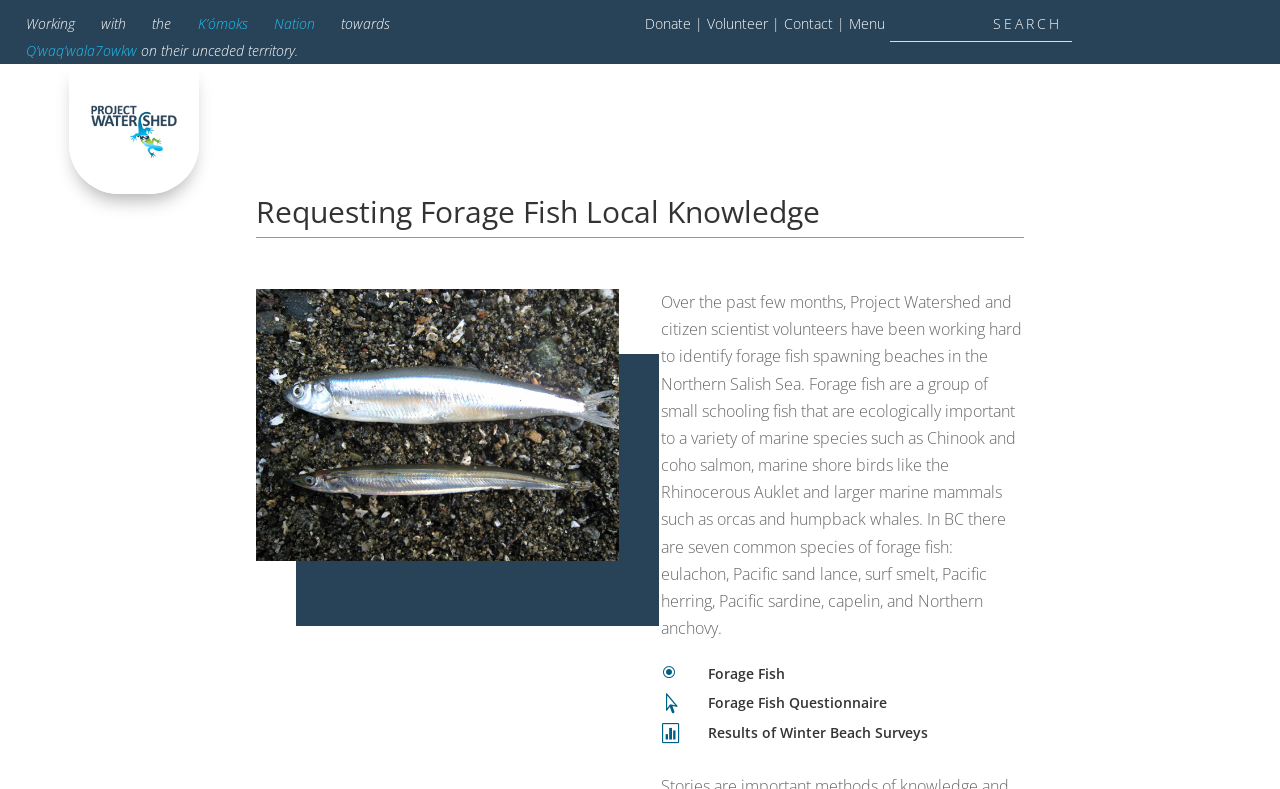Please answer the following question using a single word or phrase: 
What is the name of the nation working with Project Watershed?

K’ómoks Nation